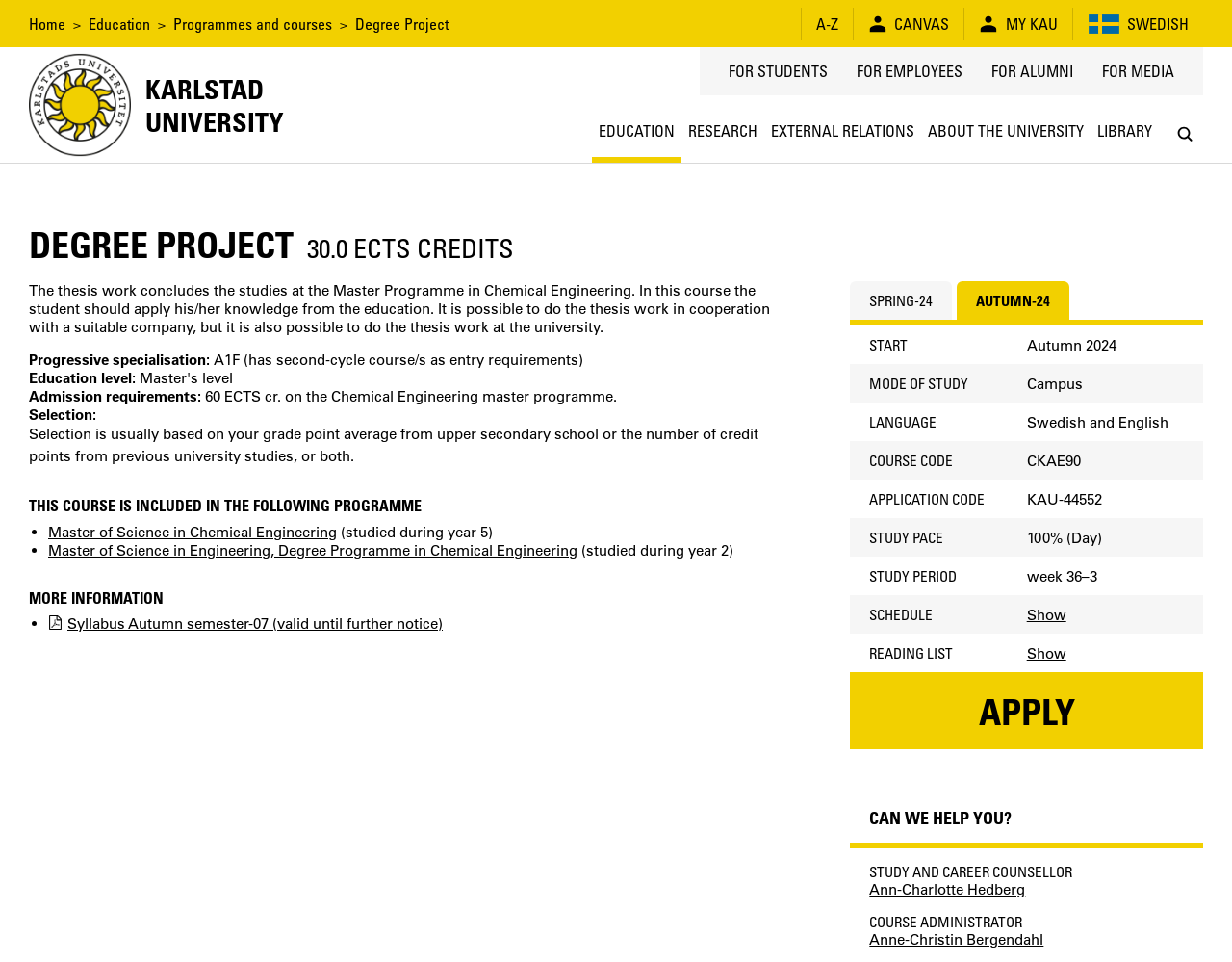Locate the UI element described as follows: "For students". Return the bounding box coordinates as four float numbers between 0 and 1 in the order [left, top, right, bottom].

[0.591, 0.064, 0.672, 0.084]